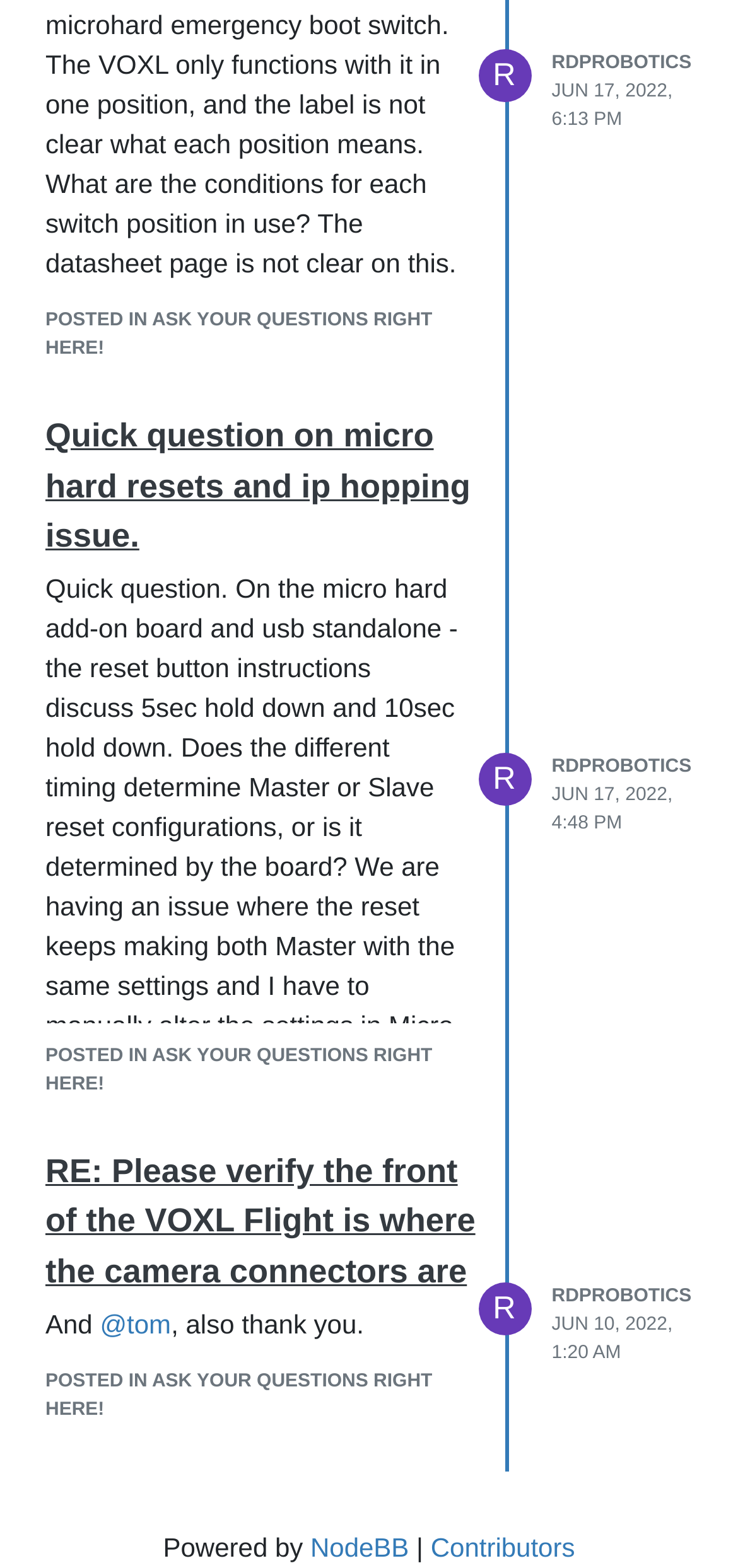Reply to the question with a single word or phrase:
What is the name of the website?

RDPRobotics